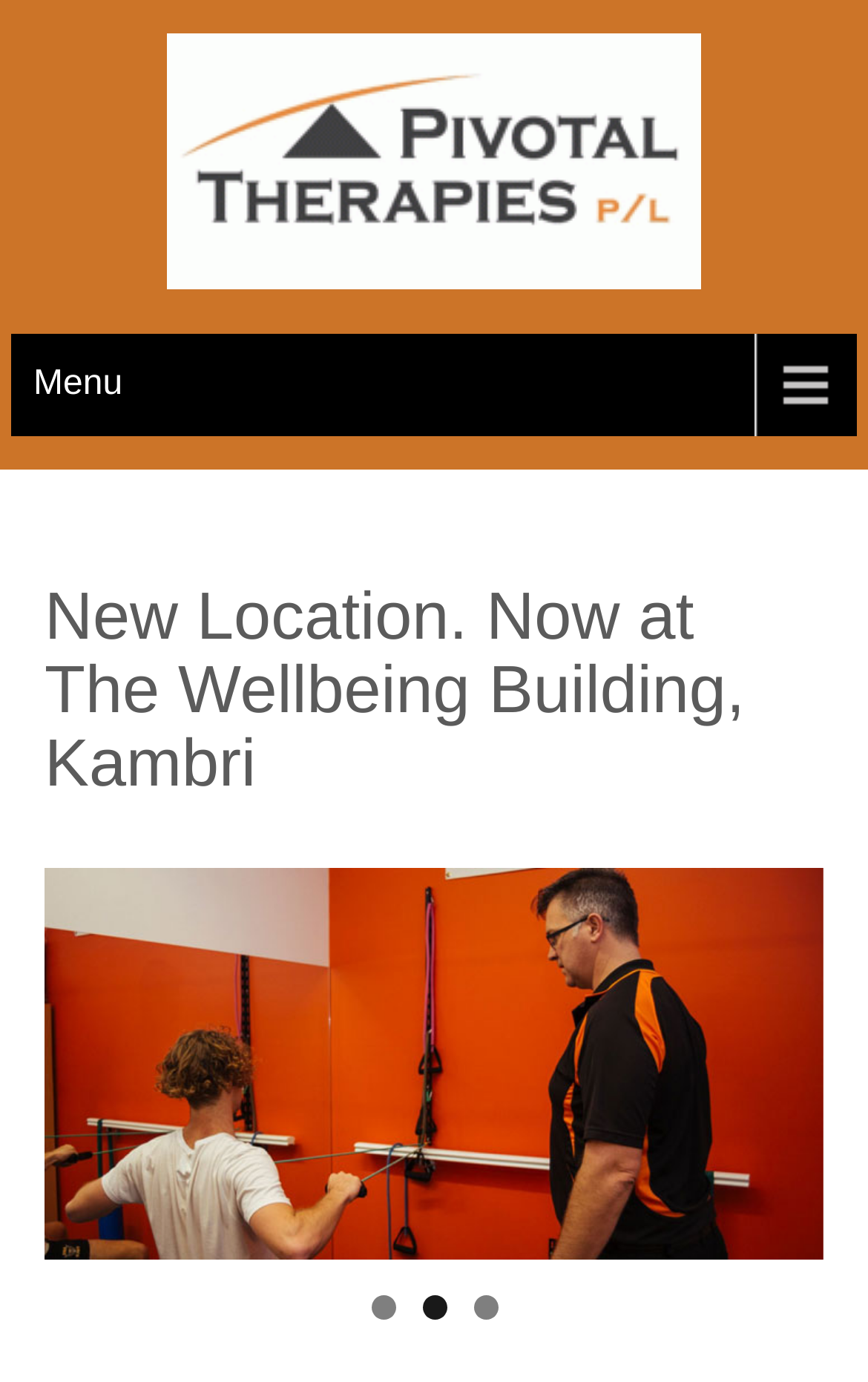Select the bounding box coordinates of the element I need to click to carry out the following instruction: "Click on the Pivotal Therapies link".

[0.192, 0.103, 0.808, 0.13]